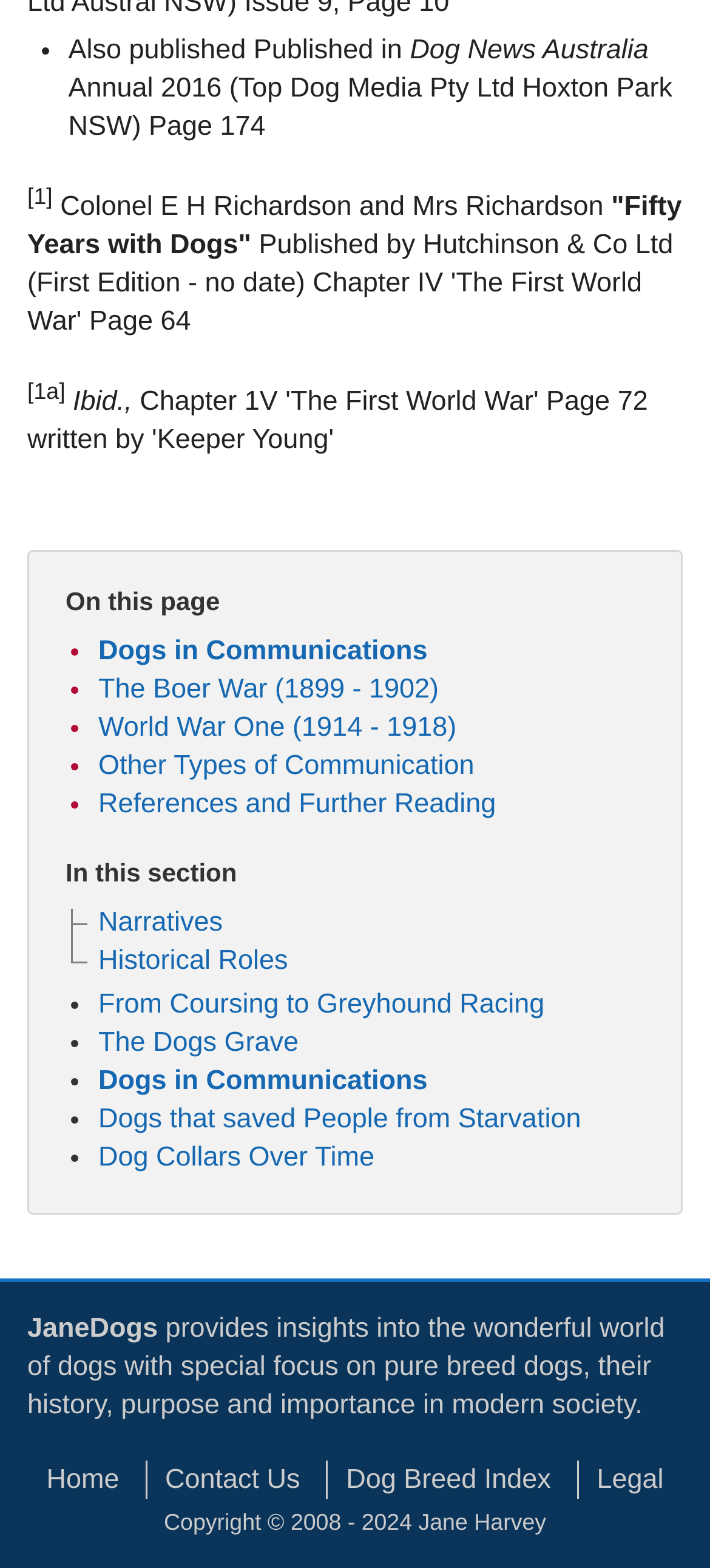Please provide the bounding box coordinates for the element that needs to be clicked to perform the following instruction: "Read about 'Fifty Years with Dogs'". The coordinates should be given as four float numbers between 0 and 1, i.e., [left, top, right, bottom].

[0.038, 0.122, 0.96, 0.166]